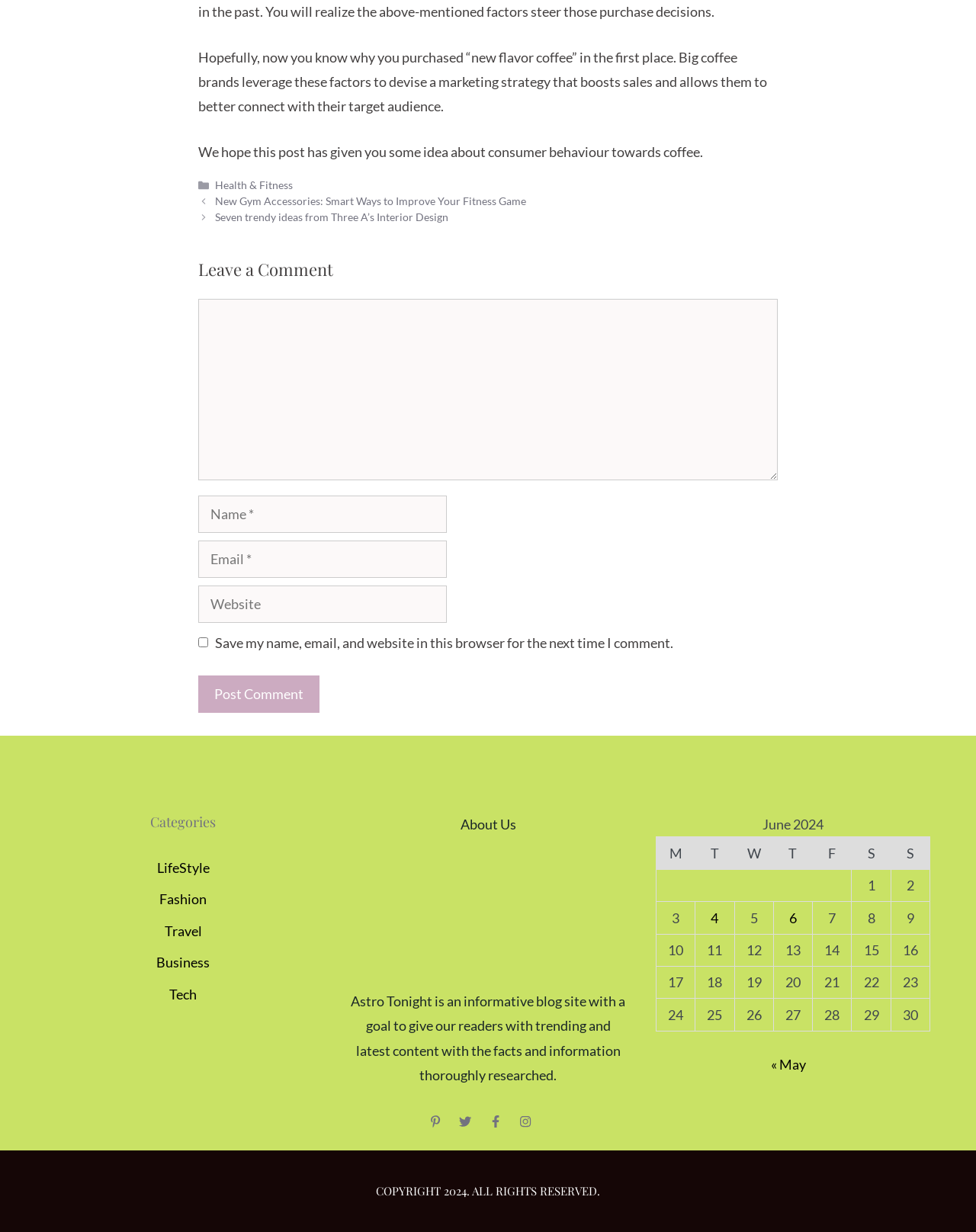Please identify the bounding box coordinates of the clickable area that will allow you to execute the instruction: "Leave a comment".

[0.203, 0.207, 0.797, 0.23]